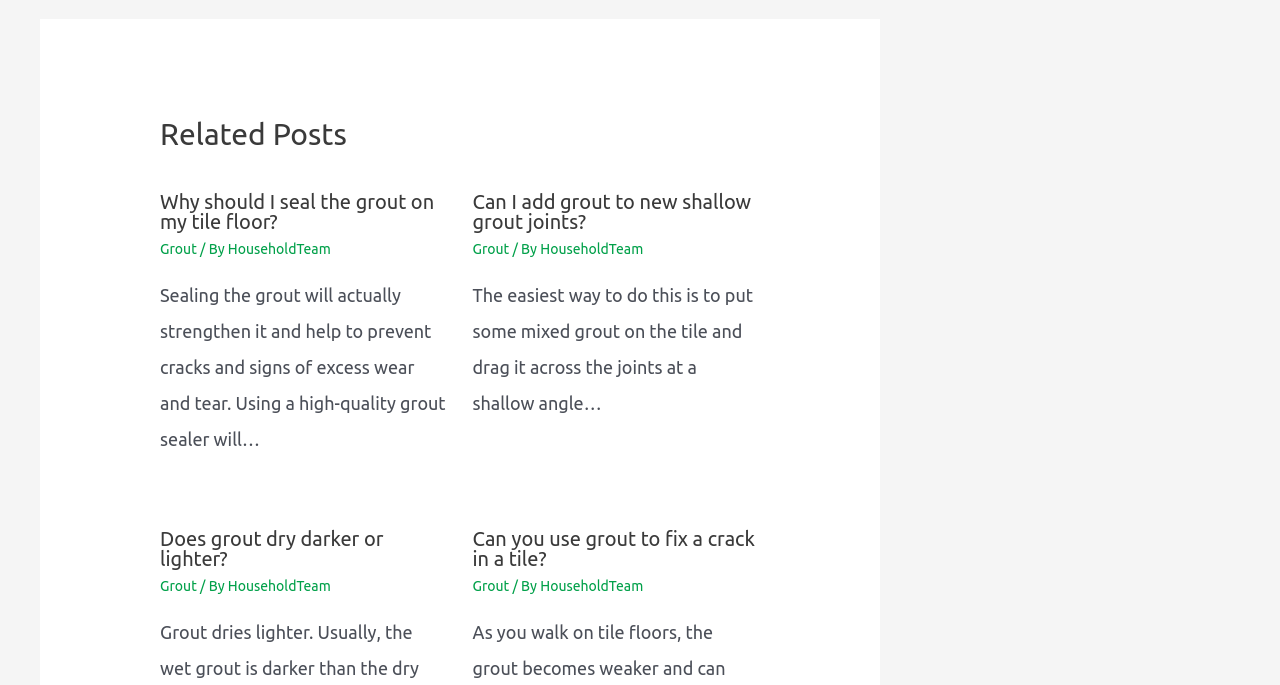Can grout be used to fix a crack in a tile?
Give a detailed response to the question by analyzing the screenshot.

The fourth article has a heading 'Can you use grout to fix a crack in a tile?' and the text implies that grout can be used for this purpose.